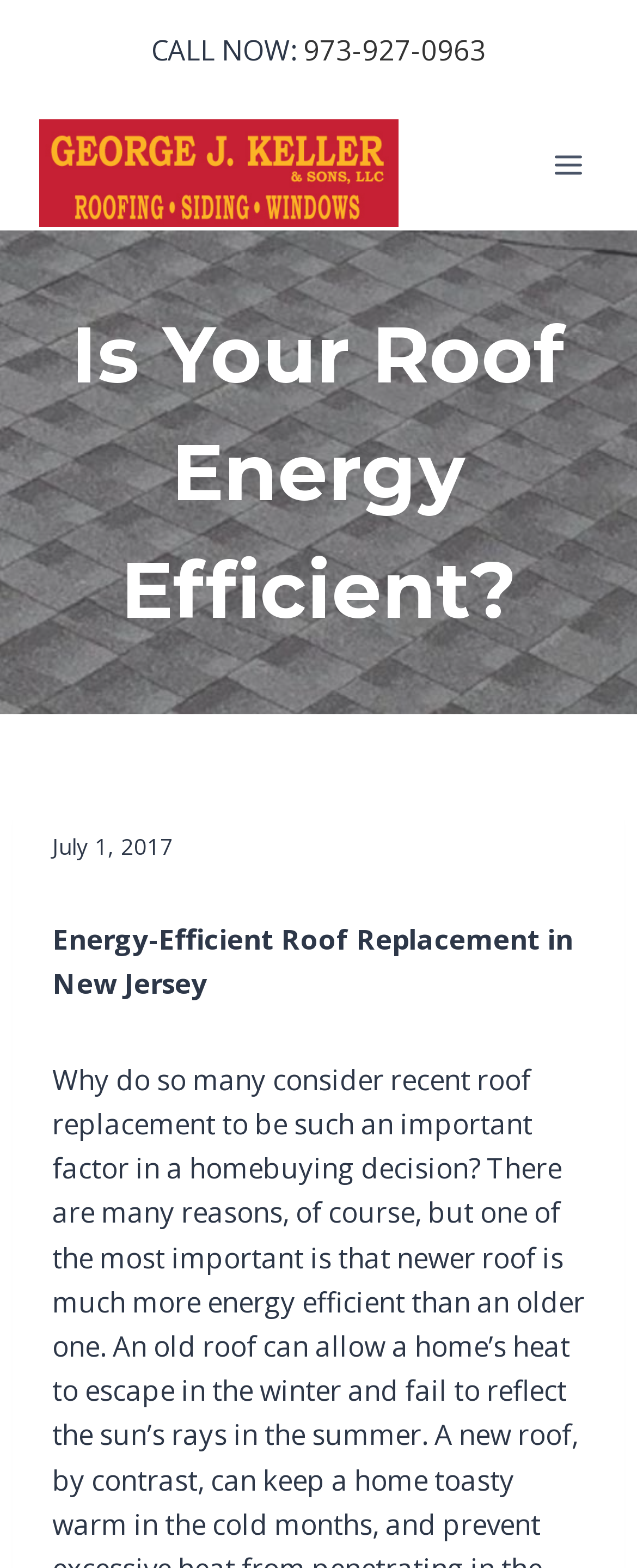Is there a menu button on this webpage?
By examining the image, provide a one-word or phrase answer.

Yes